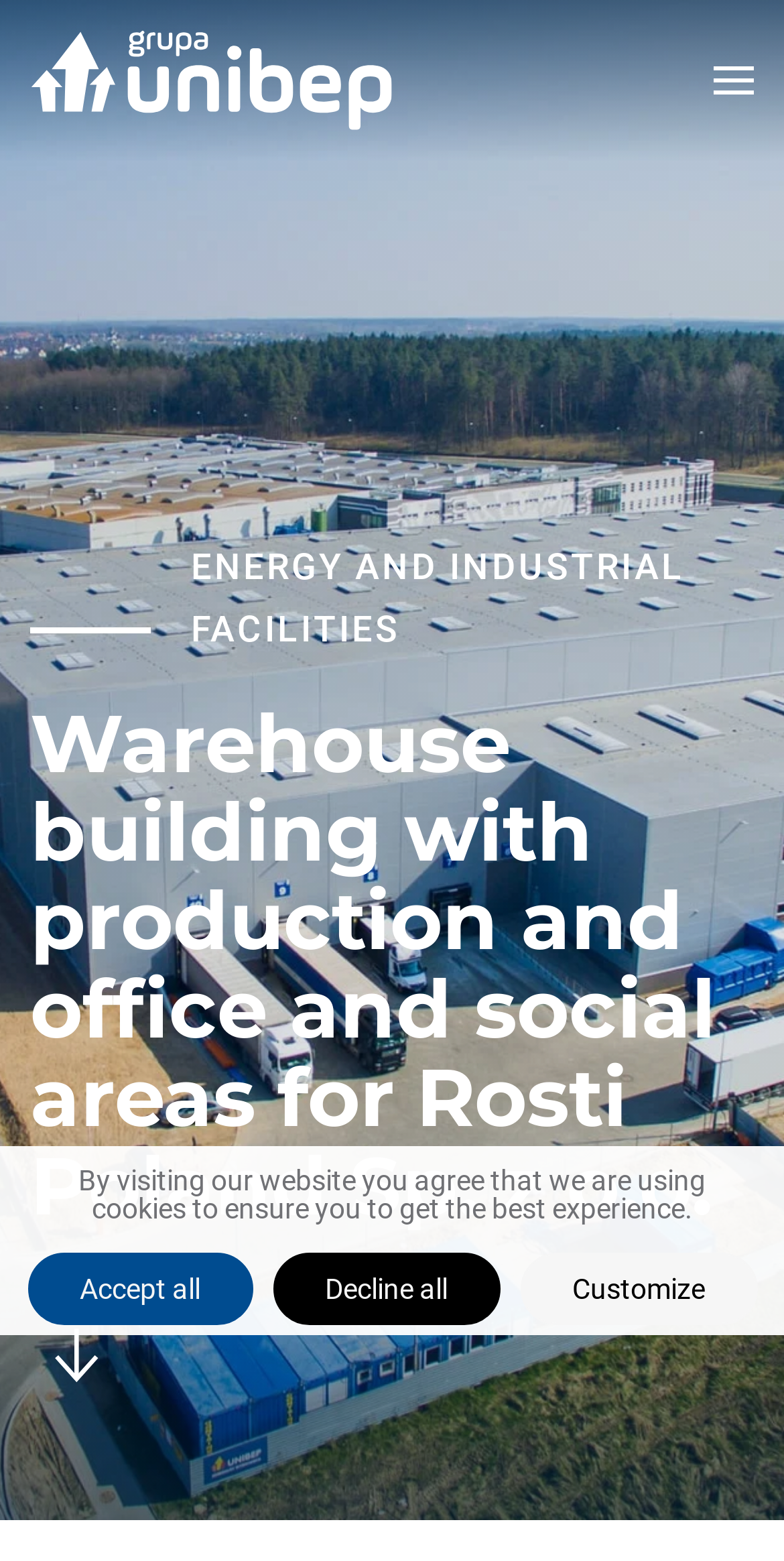What is the name of the company?
Provide a concise answer using a single word or phrase based on the image.

Grupa Unibep